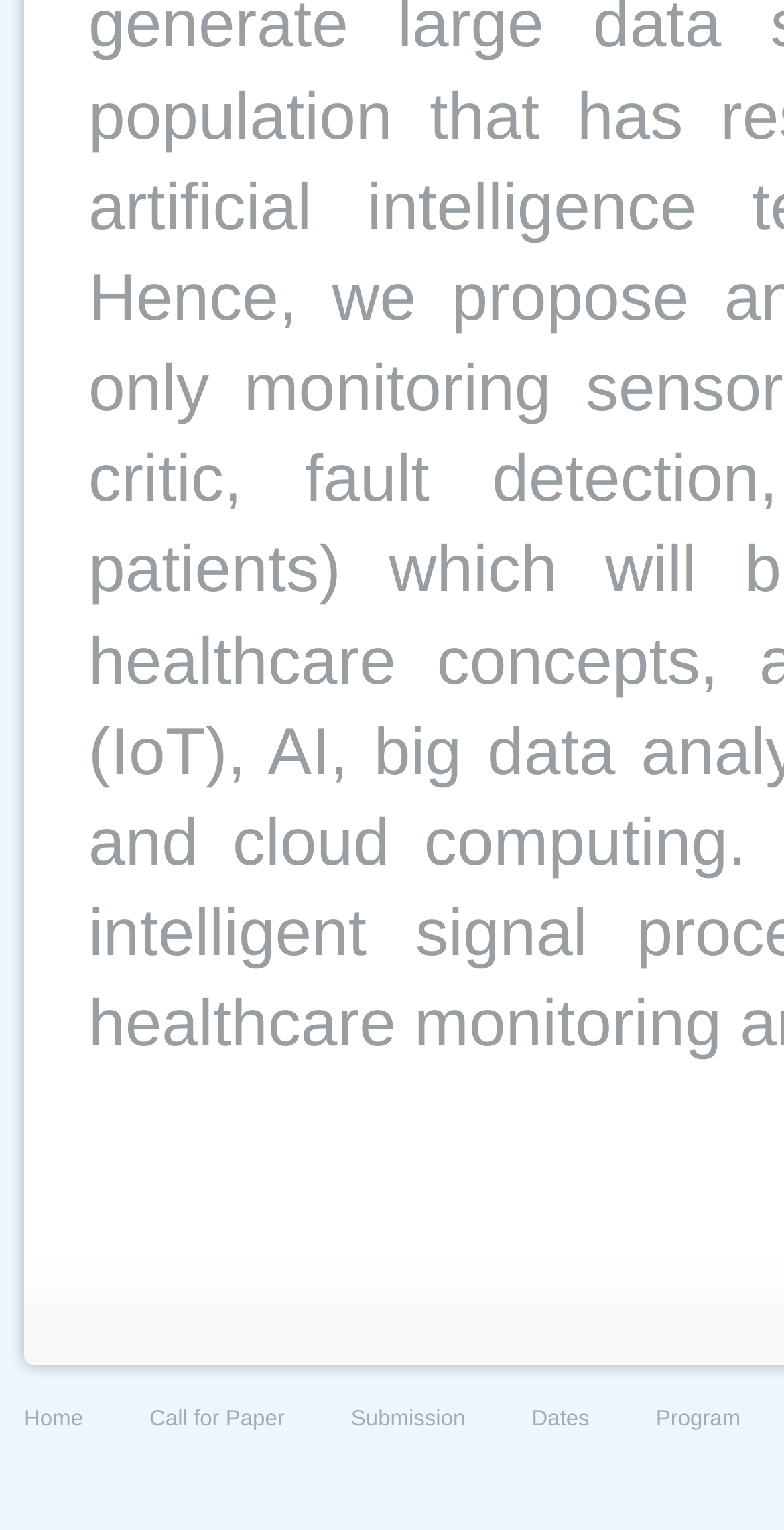Provide the bounding box coordinates of the HTML element described by the text: "Call for Paper".

[0.191, 0.92, 0.363, 0.935]